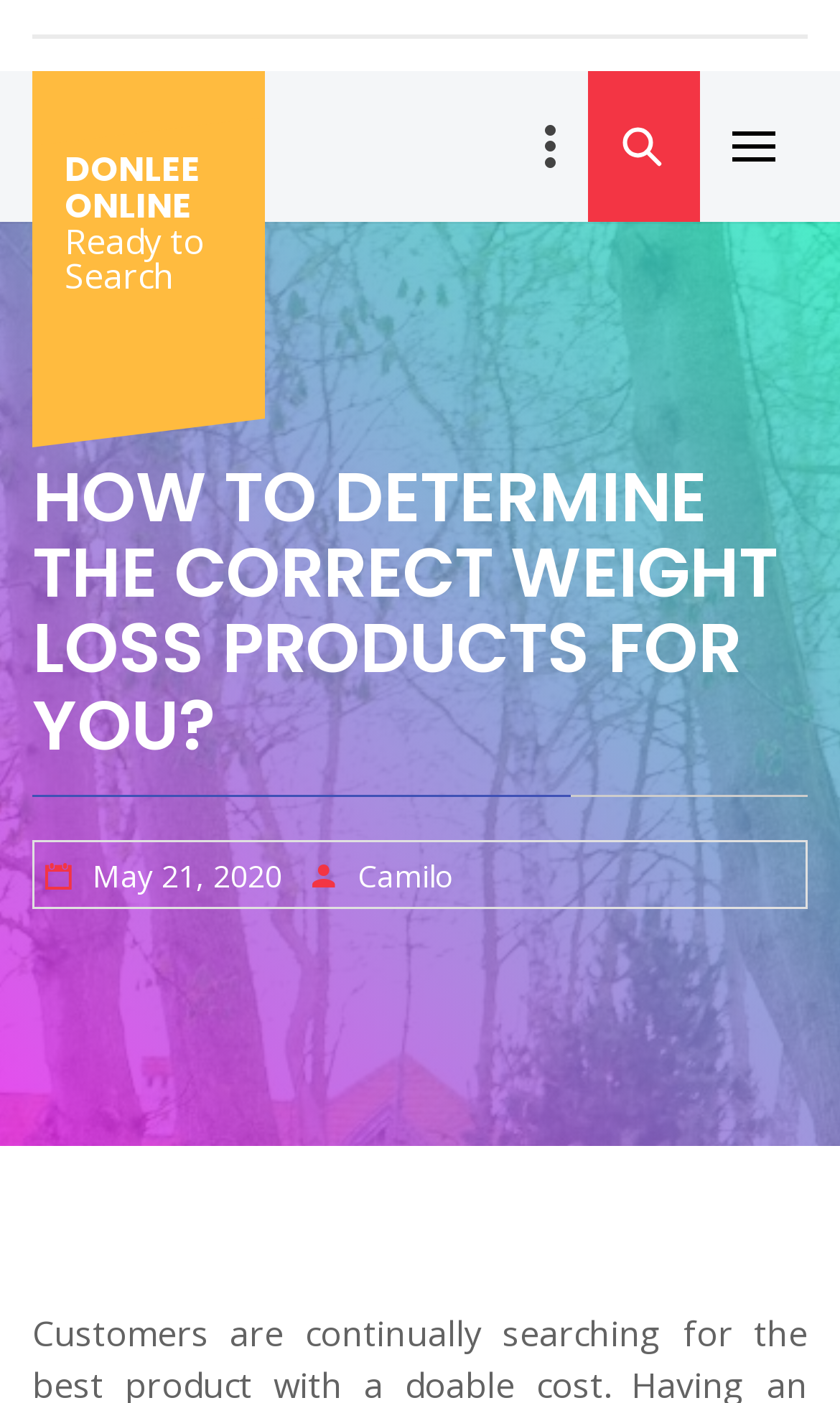What is the category of the webpage's content?
Answer the question using a single word or phrase, according to the image.

Weight loss